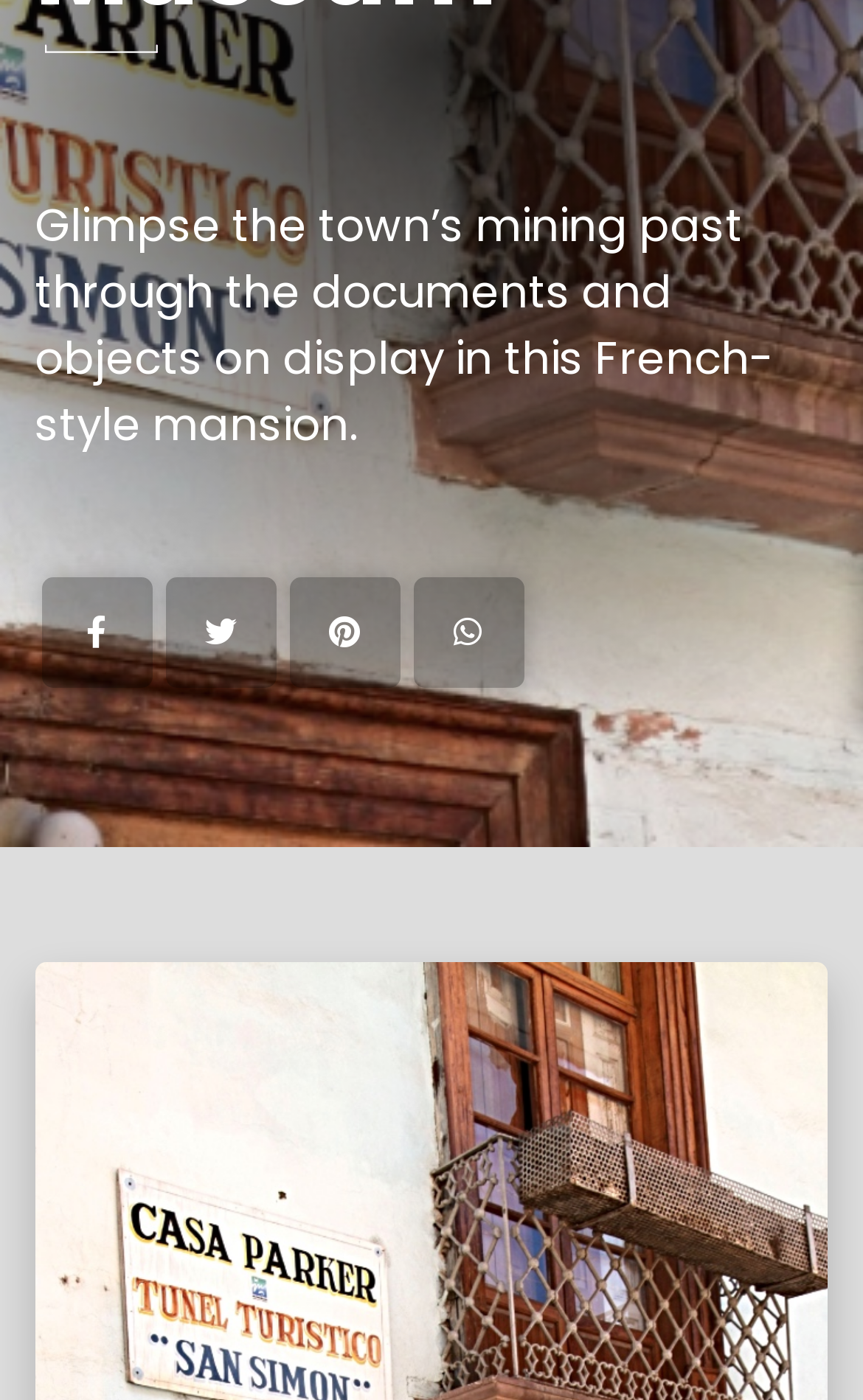Based on the element description: "title="Tweet"", identify the UI element and provide its bounding box coordinates. Use four float numbers between 0 and 1, [left, top, right, bottom].

[0.191, 0.413, 0.319, 0.492]